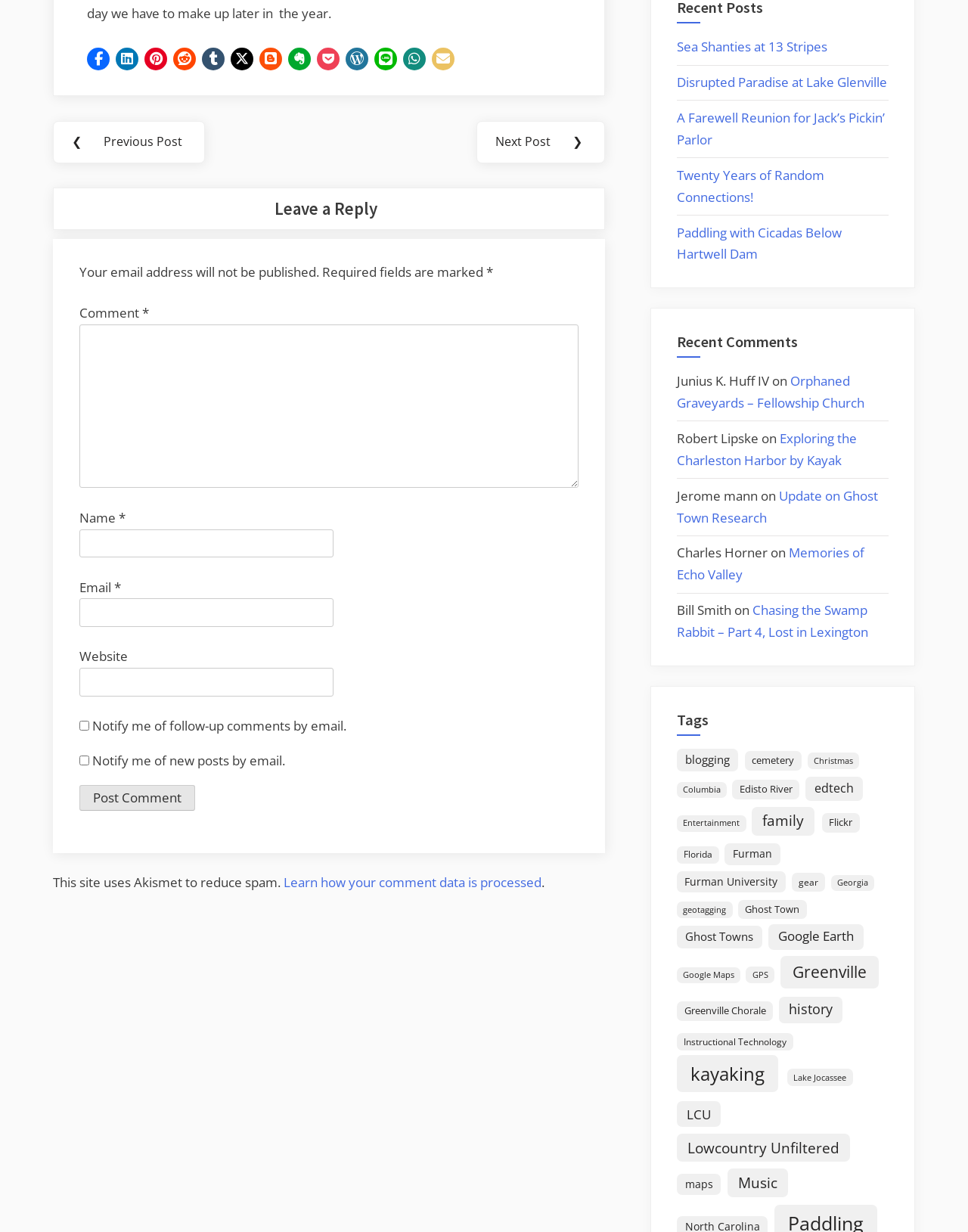Based on the image, please elaborate on the answer to the following question:
How many recent posts are listed?

The webpage lists 5 recent posts, which are 'Sea Shanties at 13 Stripes', 'Disrupted Paradise at Lake Glenville', 'A Farewell Reunion for Jack’s Pickin’ Parlor', 'Twenty Years of Random Connections!', and 'Paddling with Cicadas Below Hartwell Dam'.